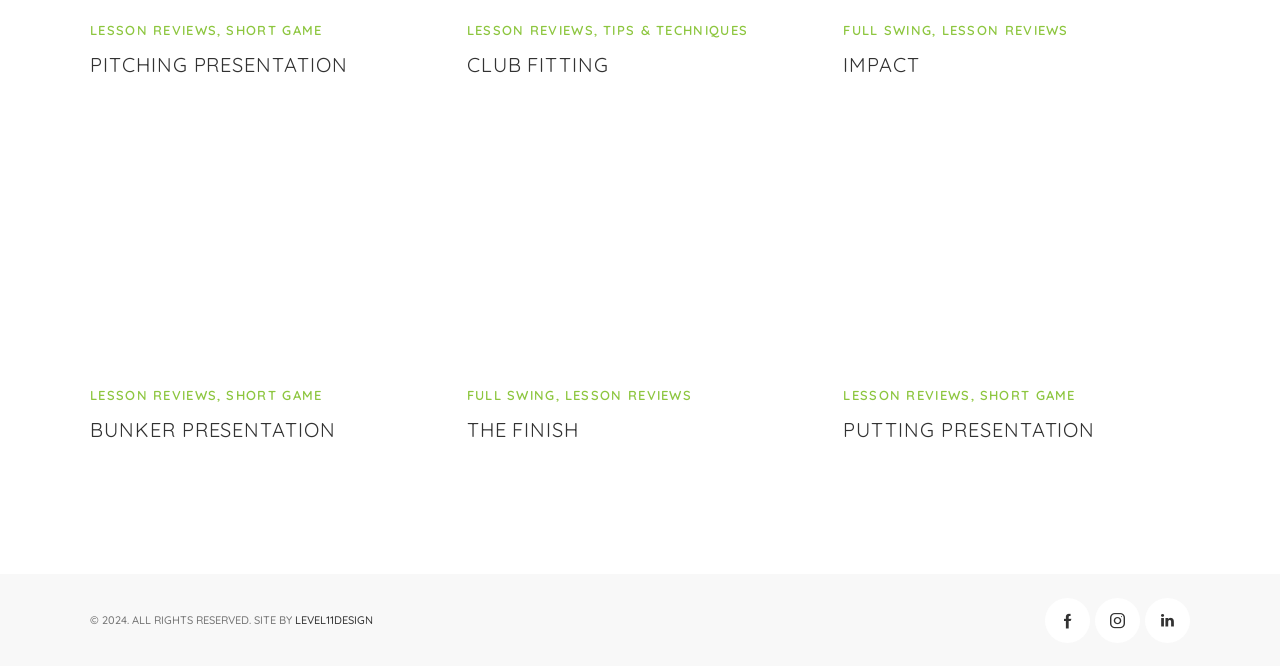Identify the bounding box for the UI element specified in this description: "Level11Design". The coordinates must be four float numbers between 0 and 1, formatted as [left, top, right, bottom].

[0.23, 0.92, 0.291, 0.941]